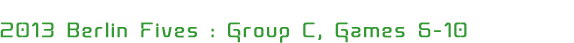Explain the image thoroughly, mentioning every notable detail.

The image displays the title "2013 Berlin Fives: Group C, Games 6-10," presented in green font. This title likely pertains to a report or summary related to a five-a-side football tournament held in Berlin during 2013, specifically highlighting the results or details of games numbered 6 through 10 in Group C. The context suggests a focus on competitive play, capturing the excitement and outcomes of the matches within that particular group of teams.